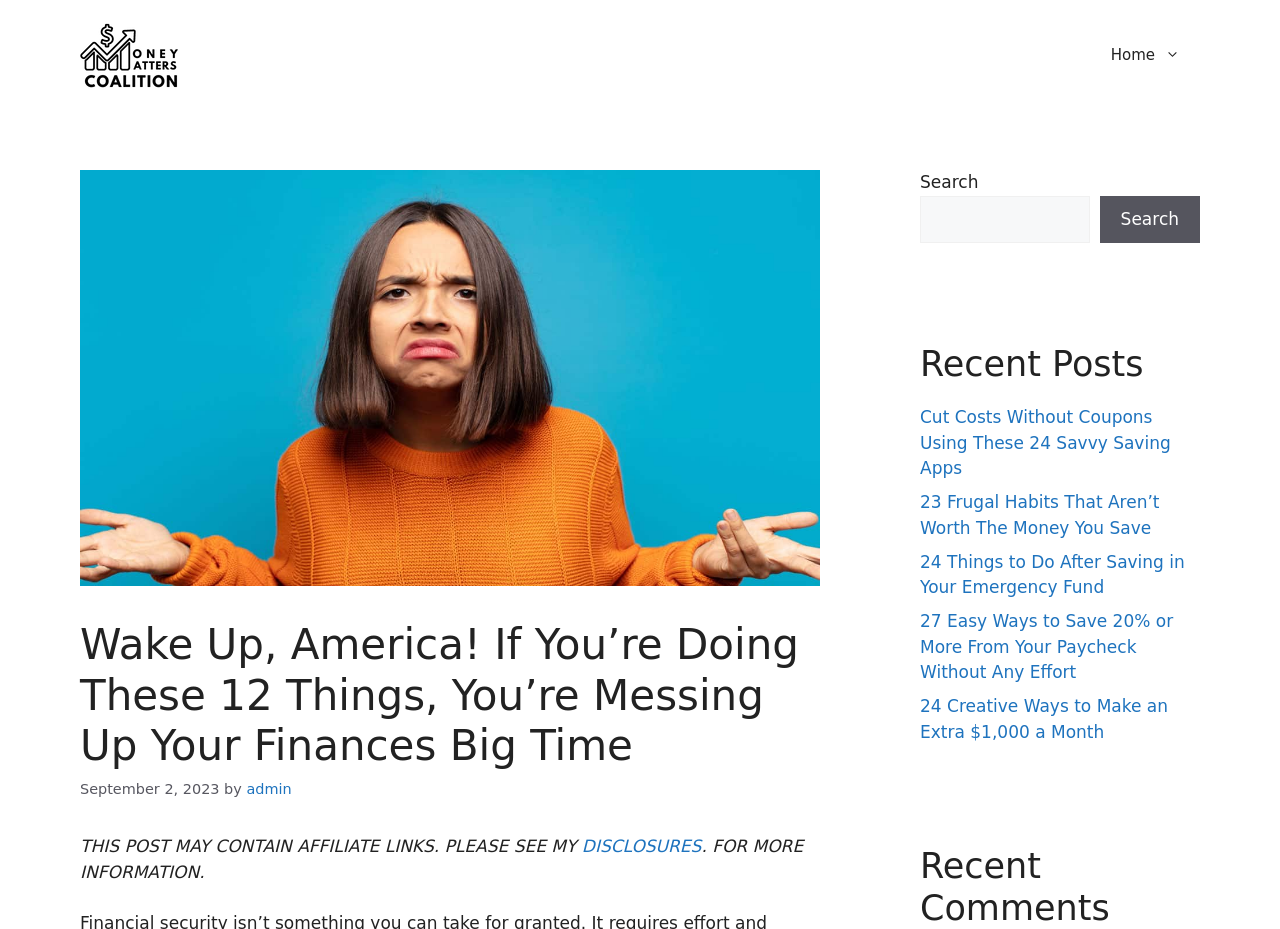Generate a comprehensive caption for the webpage you are viewing.

The webpage is about personal finance and money management, with a bold title "Wake Up, America! If You’re Doing These 12 Things, You’re Messing Up Your Finances Big Time" at the top. Below the title, there is a timestamp indicating the post was published on September 2, 2023, and the author's name "admin" is mentioned.

On the top-left corner, there is a banner with the website's logo and name "missionmoneymatters.org". Next to it, there is a navigation menu with a "Home" link. 

On the right side of the page, there is a search bar with a "Search" button. Below the search bar, there are two sections: "Recent Posts" and "Recent Comments". The "Recent Posts" section lists five article links with titles related to saving money and managing finances, such as "Cut Costs Without Coupons Using These 24 Savvy Saving Apps" and "24 Creative Ways to Make an Extra $1,000 a Month". 

At the bottom of the page, there is a disclaimer notice stating "THIS POST MAY CONTAIN AFFILIATE LINKS. PLEASE SEE MY DISCLOSURES. FOR MORE INFORMATION."